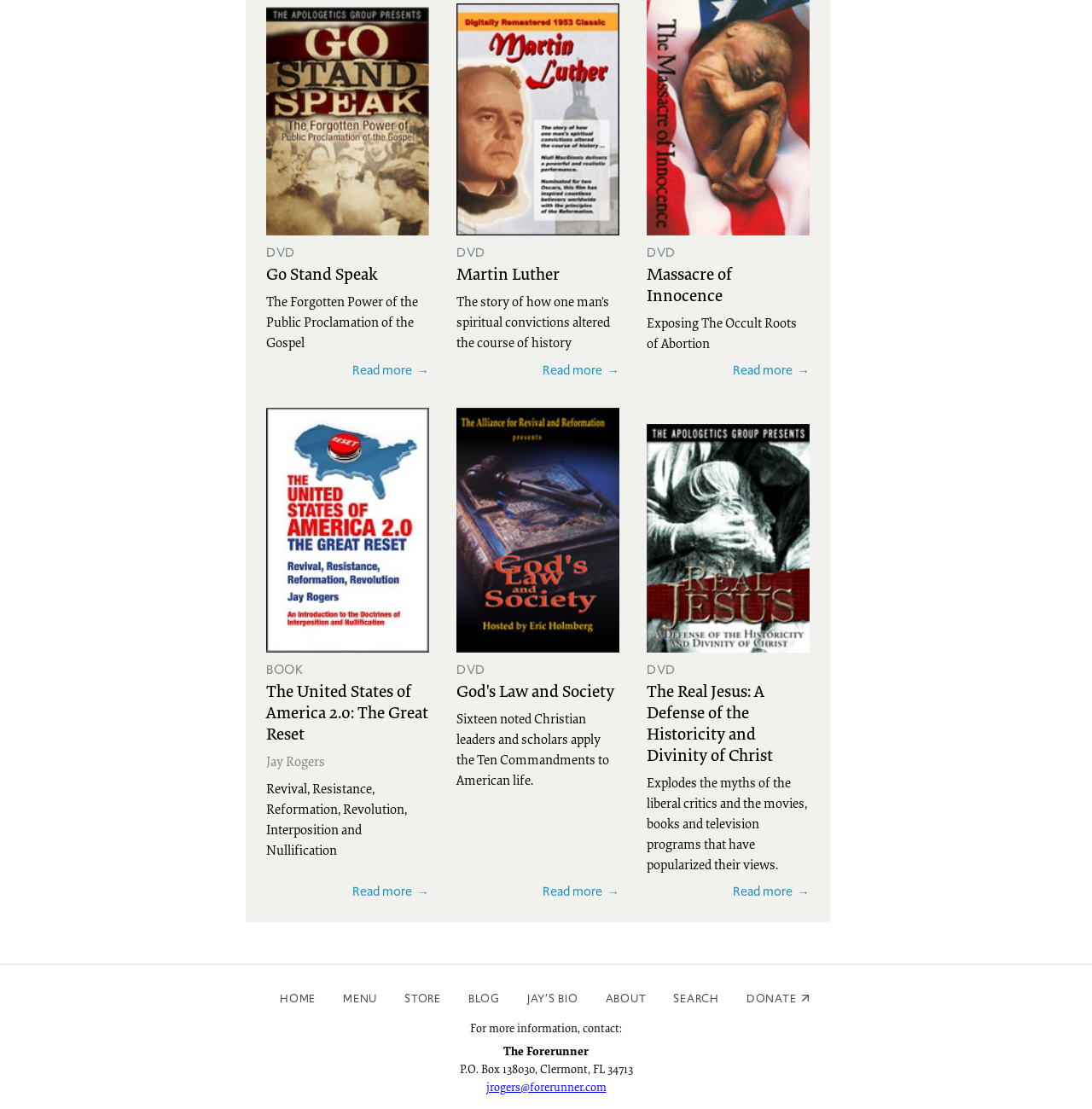From the given element description: "Read more", find the bounding box for the UI element. Provide the coordinates as four float numbers between 0 and 1, in the order [left, top, right, bottom].

[0.244, 0.318, 0.393, 0.343]